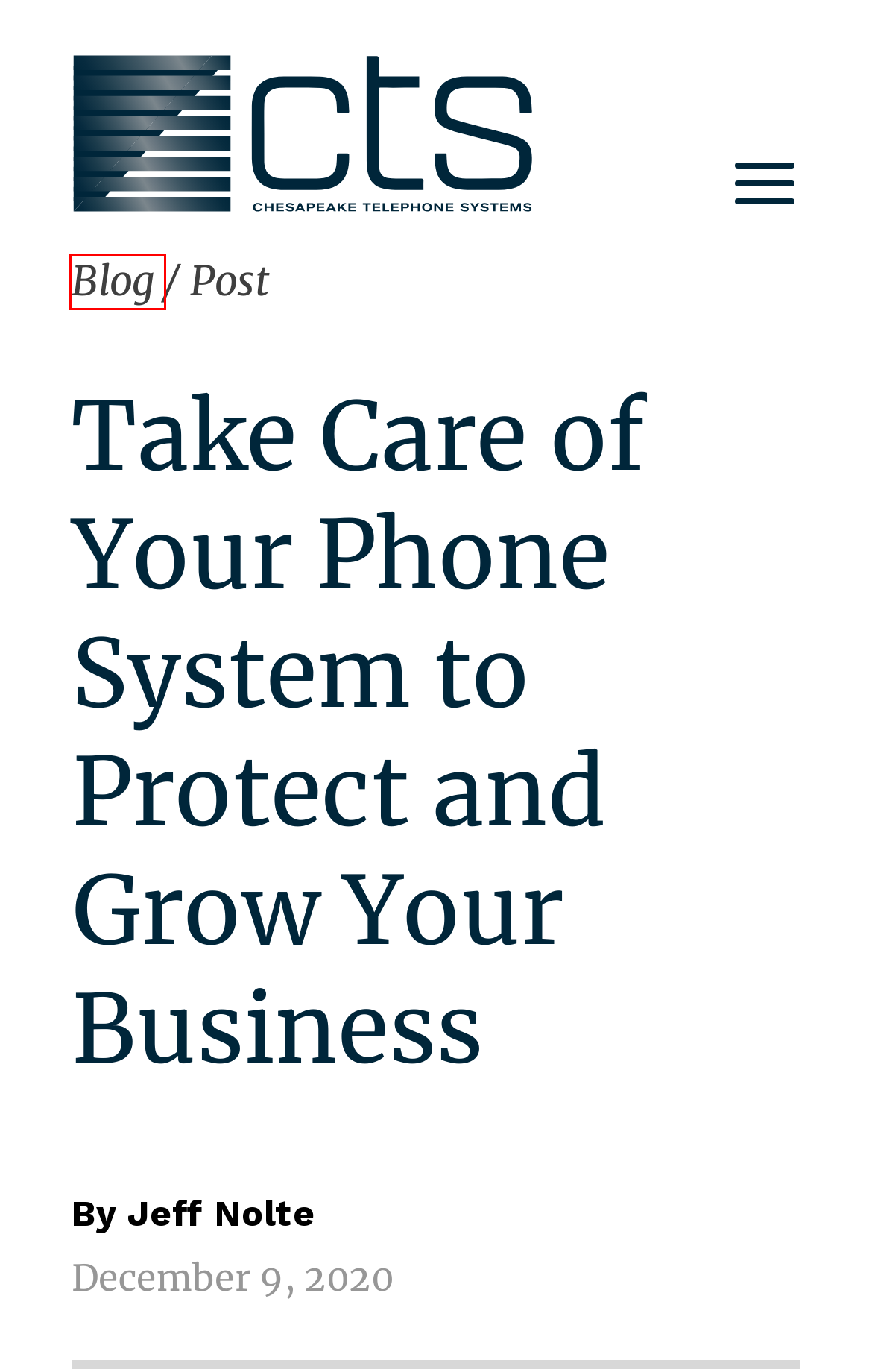You have been given a screenshot of a webpage with a red bounding box around a UI element. Select the most appropriate webpage description for the new webpage that appears after clicking the element within the red bounding box. The choices are:
A. FCC Orders Cybersecurity Labeling for Wireless IoT Devices - CTS
B. Jeff Nolte, Author at CTS
C. FCC Robocall Crackdown… Wants to Make AI Voice-Generated Calls Illegal - CTS
D. Optimizing Your Communications Performance… Get to Know Mitel’s Software Assurance Program - CTS
E. Cabling | Wi-Fi | LANs | Switches & Routers | Sound Masking | Broadband & Carrier Services | CTS
F. Maryland Phone Systems | DC | Virginia | Delaware | VoIP | Cloud | Data | Video | Networks
G. Client Success Stories | Maryland, Virginia, DC | CTS
H. Contact Us | Maryland, Virginia, DC | CTS

F